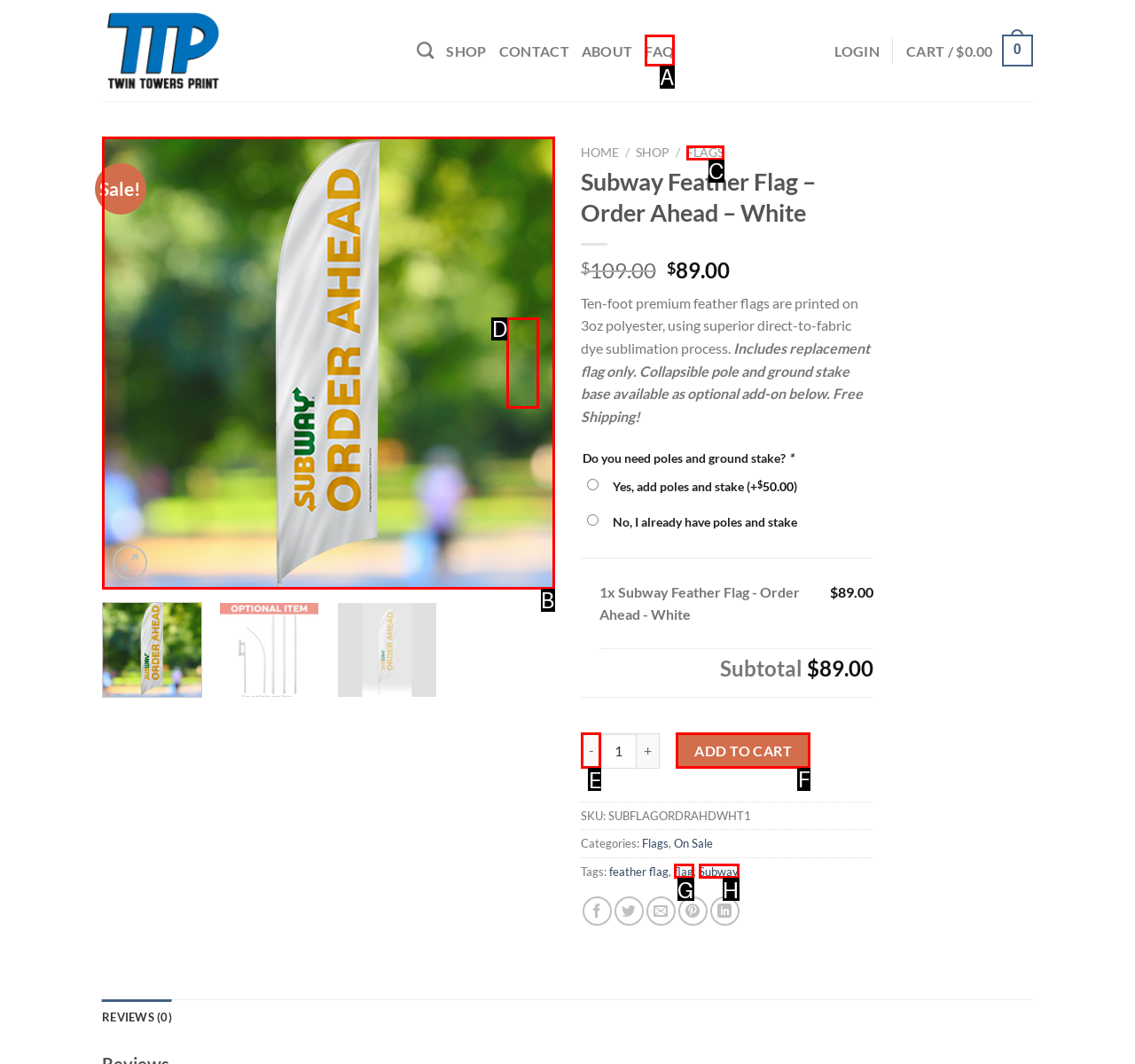Which HTML element should be clicked to fulfill the following task: Learn about cybersecurity?
Reply with the letter of the appropriate option from the choices given.

None